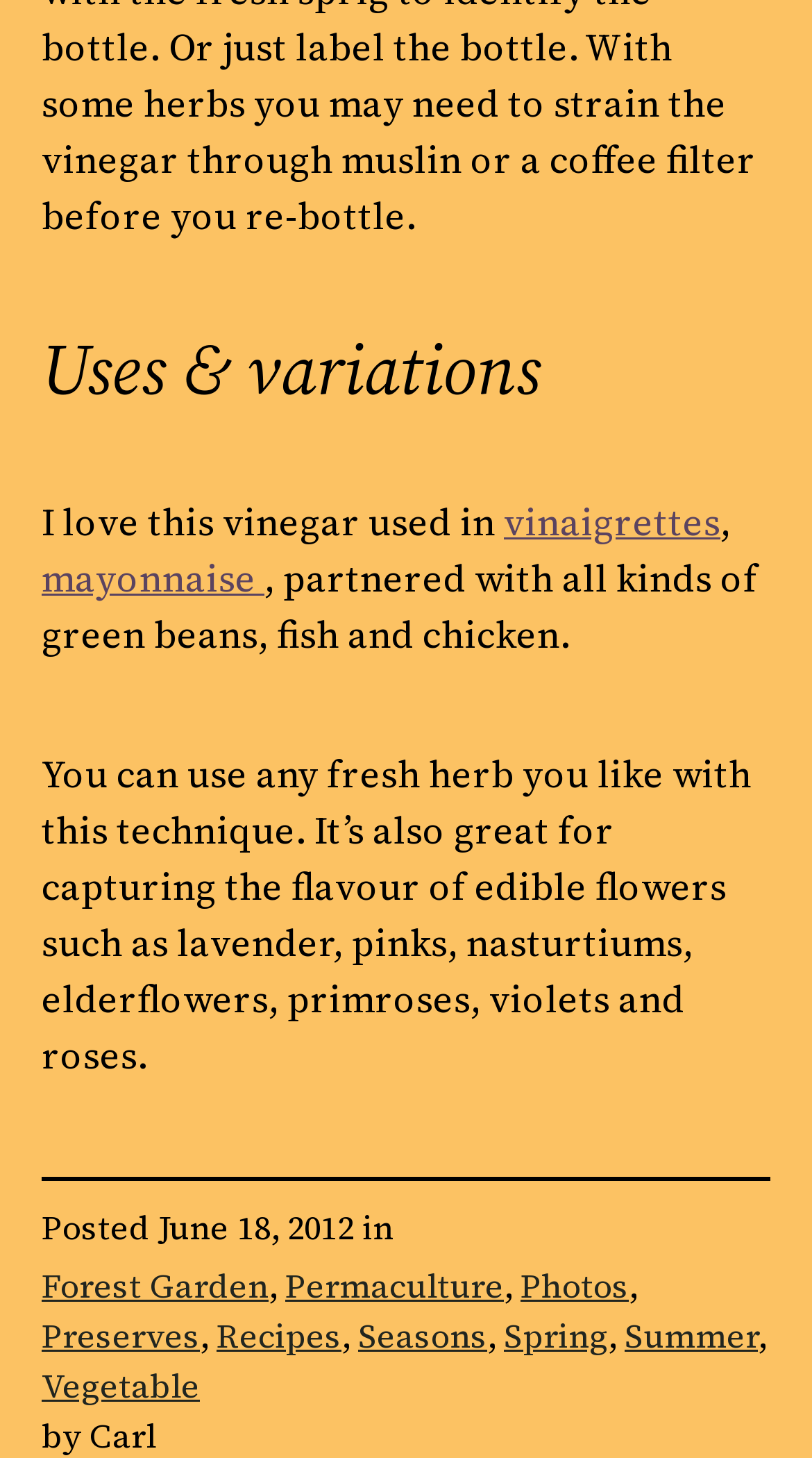Specify the bounding box coordinates of the region I need to click to perform the following instruction: "Learn about 'Vegetable'". The coordinates must be four float numbers in the range of 0 to 1, i.e., [left, top, right, bottom].

[0.051, 0.935, 0.246, 0.966]